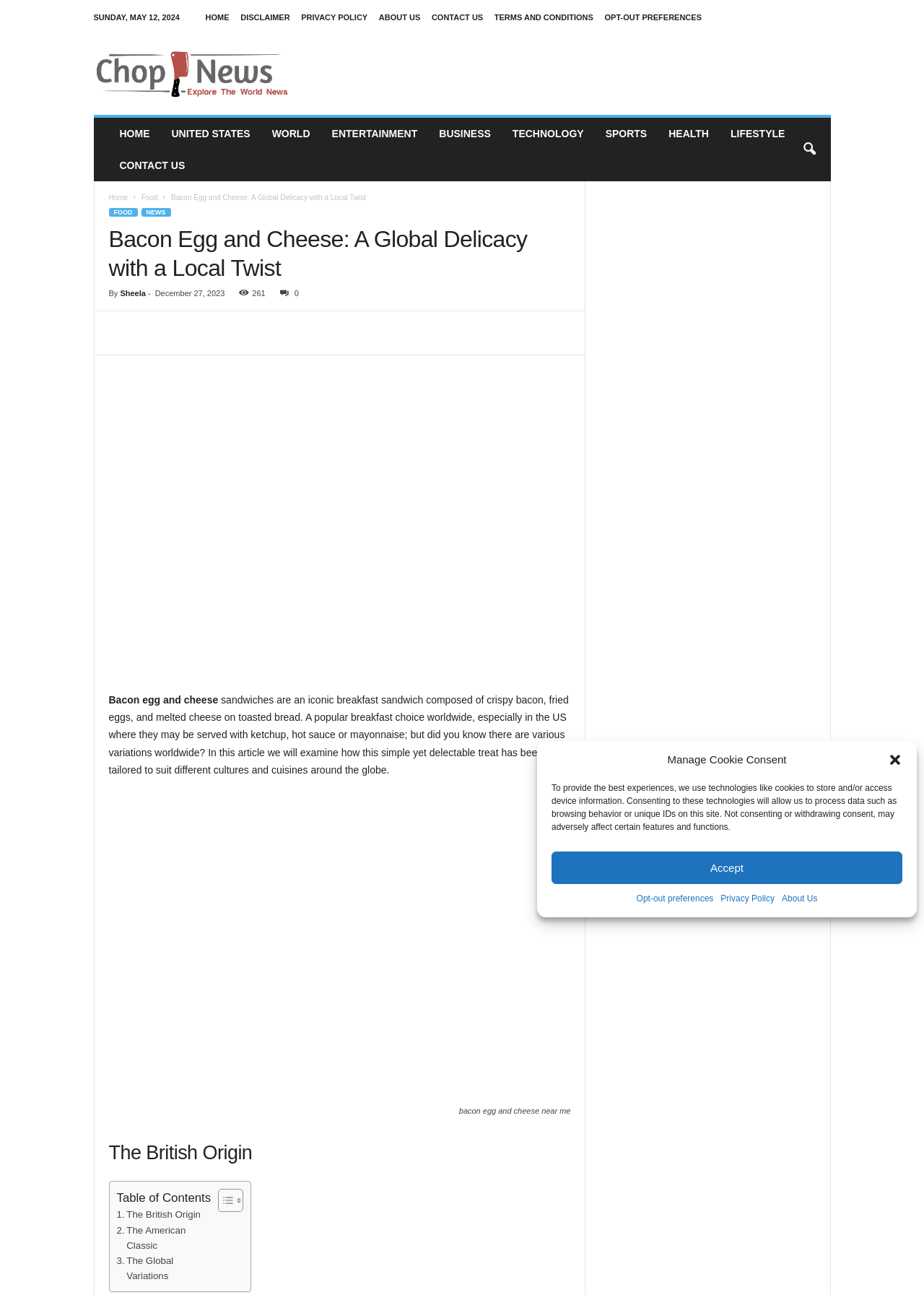What is the date of the article? Please answer the question using a single word or phrase based on the image.

December 27, 2023